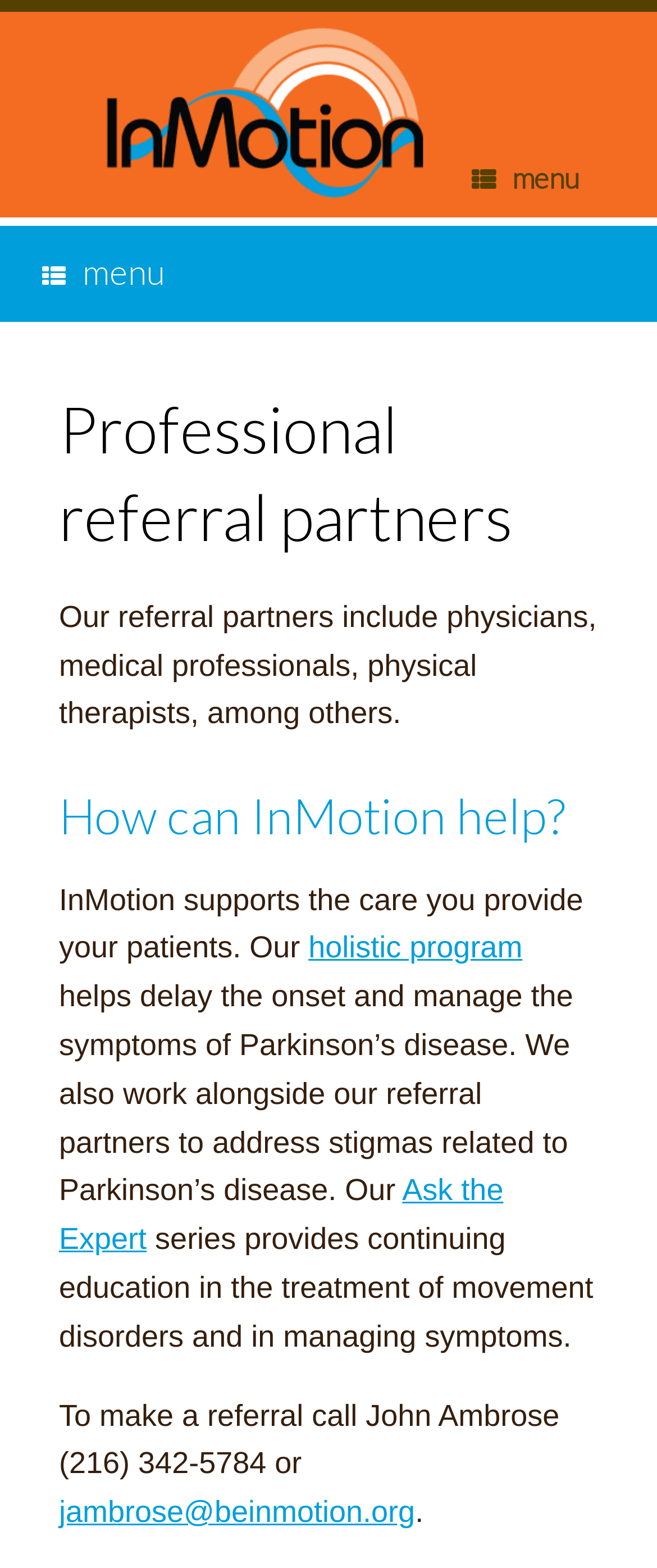Given the content of the image, can you provide a detailed answer to the question?
What is the purpose of InMotion's holistic program?

According to the webpage content, InMotion's holistic program 'helps delay the onset and manage the symptoms of Parkinson’s disease.' This suggests that the program is designed to support individuals with Parkinson's disease by slowing down the progression of the disease and alleviating its symptoms.